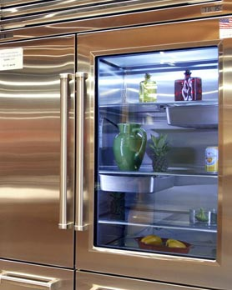What is the brand of the refrigerator?
Based on the screenshot, provide your answer in one word or phrase.

Sub-Zero